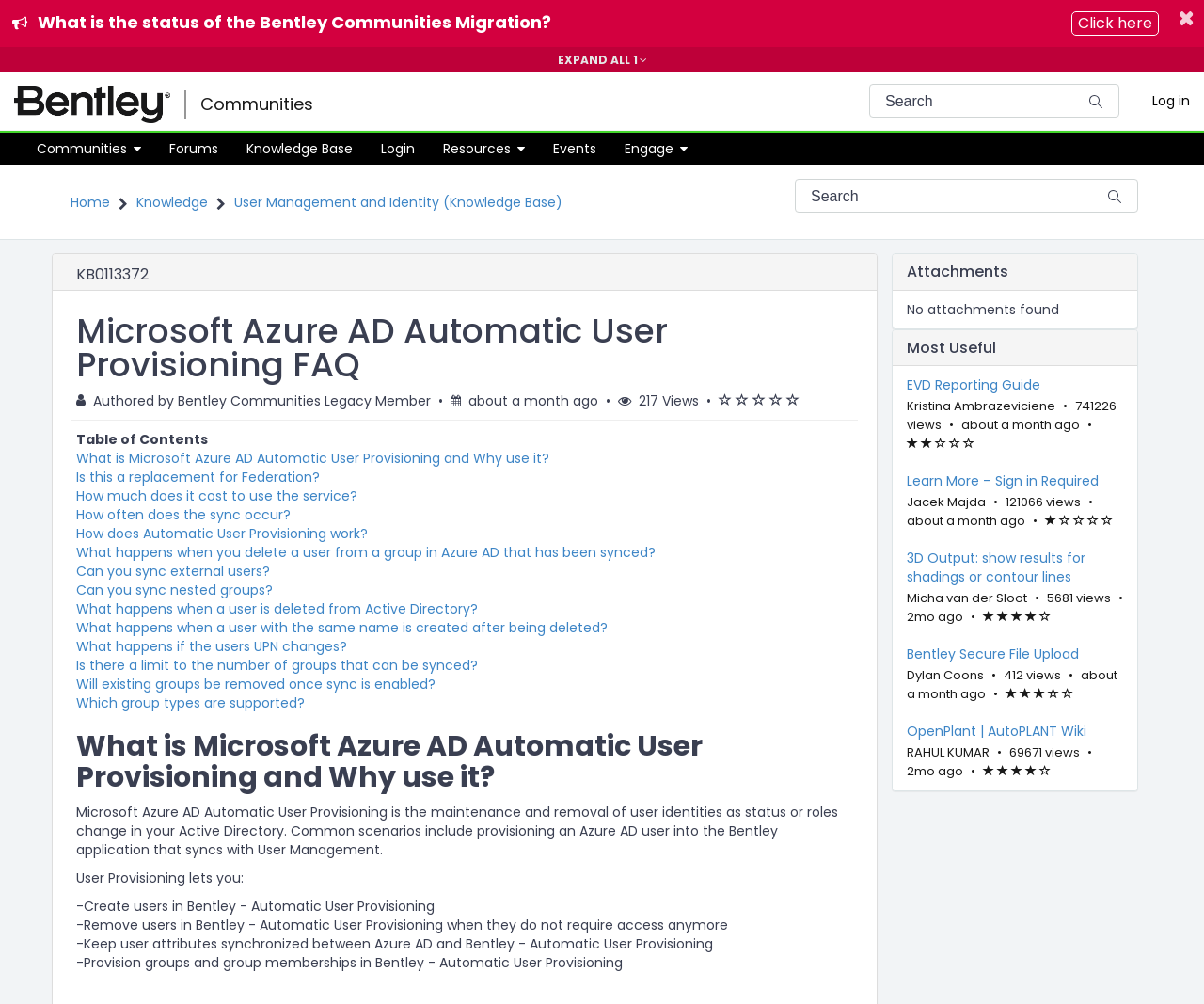Locate the bounding box coordinates of the element's region that should be clicked to carry out the following instruction: "Read the article 'What is Microsoft Azure AD Automatic User Provisioning and Why use it?'". The coordinates need to be four float numbers between 0 and 1, i.e., [left, top, right, bottom].

[0.063, 0.447, 0.456, 0.466]